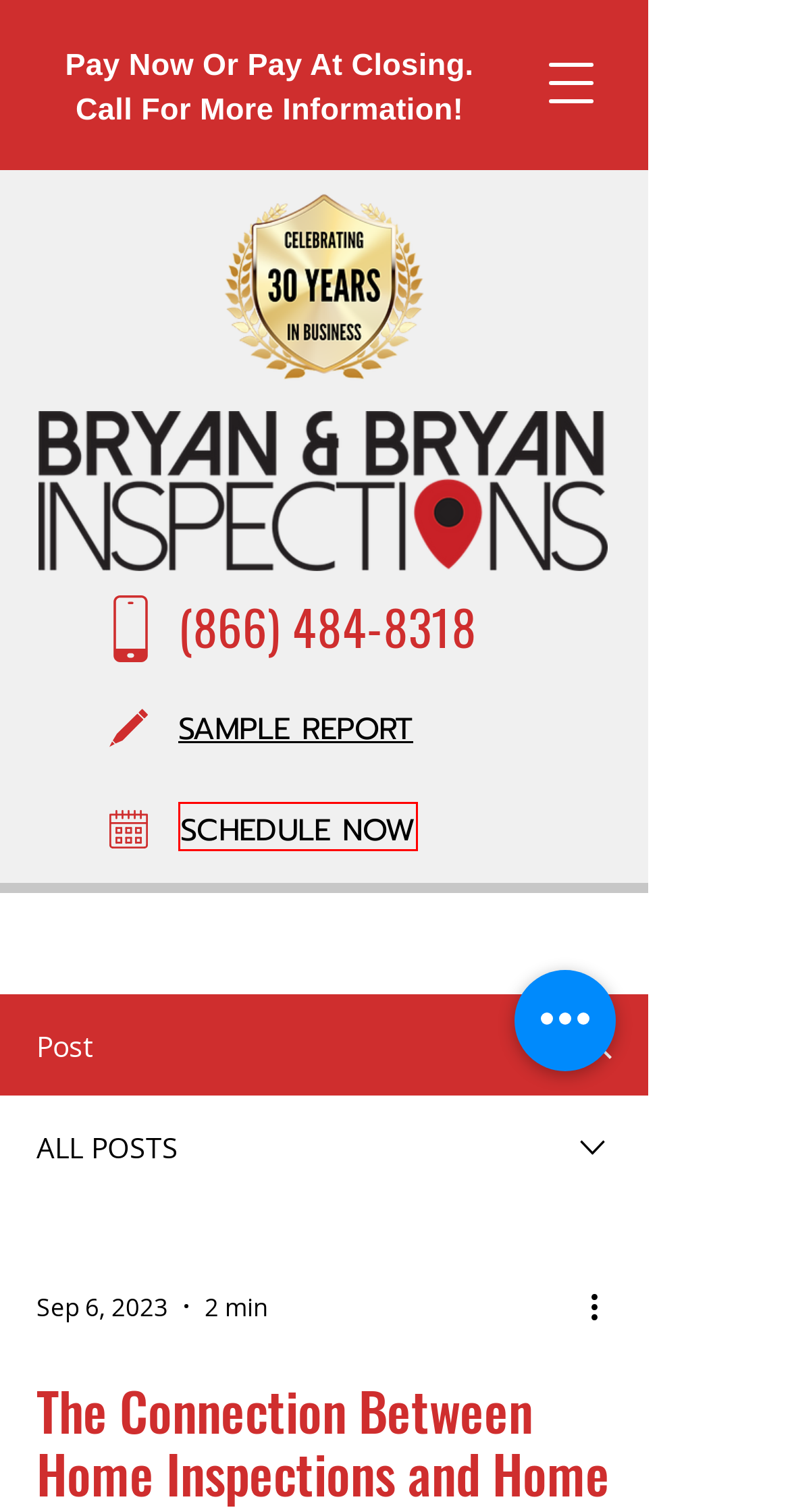You have a screenshot of a webpage with a red bounding box highlighting a UI element. Your task is to select the best webpage description that corresponds to the new webpage after clicking the element. Here are the descriptions:
A. Stucco & Building Envelope Inspections | Bryan & Bryan Inspections
B. Certified Home Inspections | Bryan & Bryan Inspections
C. Building Trust with Social Media: How Home Inspectors Can Get Referrals
D. Professional & Trusted Termite & WDI Inspections | Bryan & Bryan Inspections
E. Schedule Now | Bryan & Bryan Inspections
F. Career Opportunities | Bryan & Bryan Inspections
G. Read Our Blog | Bryan & Bryan Inspections
H. Our Value Home Inspection Packages | Bryan & Bryan Inspections

E